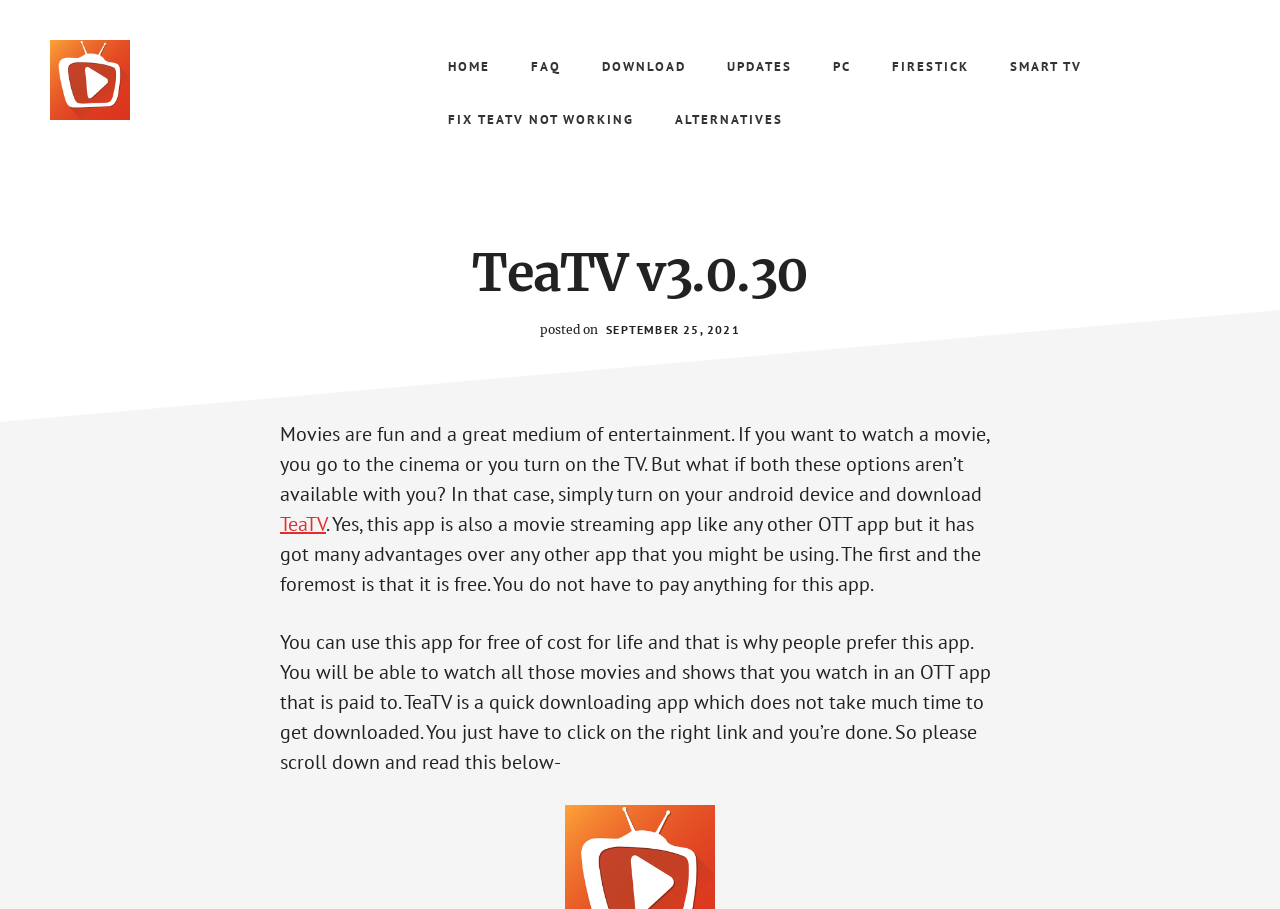Identify the bounding box coordinates for the element you need to click to achieve the following task: "Click on the 'FAQ' link". The coordinates must be four float values ranging from 0 to 1, formatted as [left, top, right, bottom].

[0.401, 0.044, 0.452, 0.102]